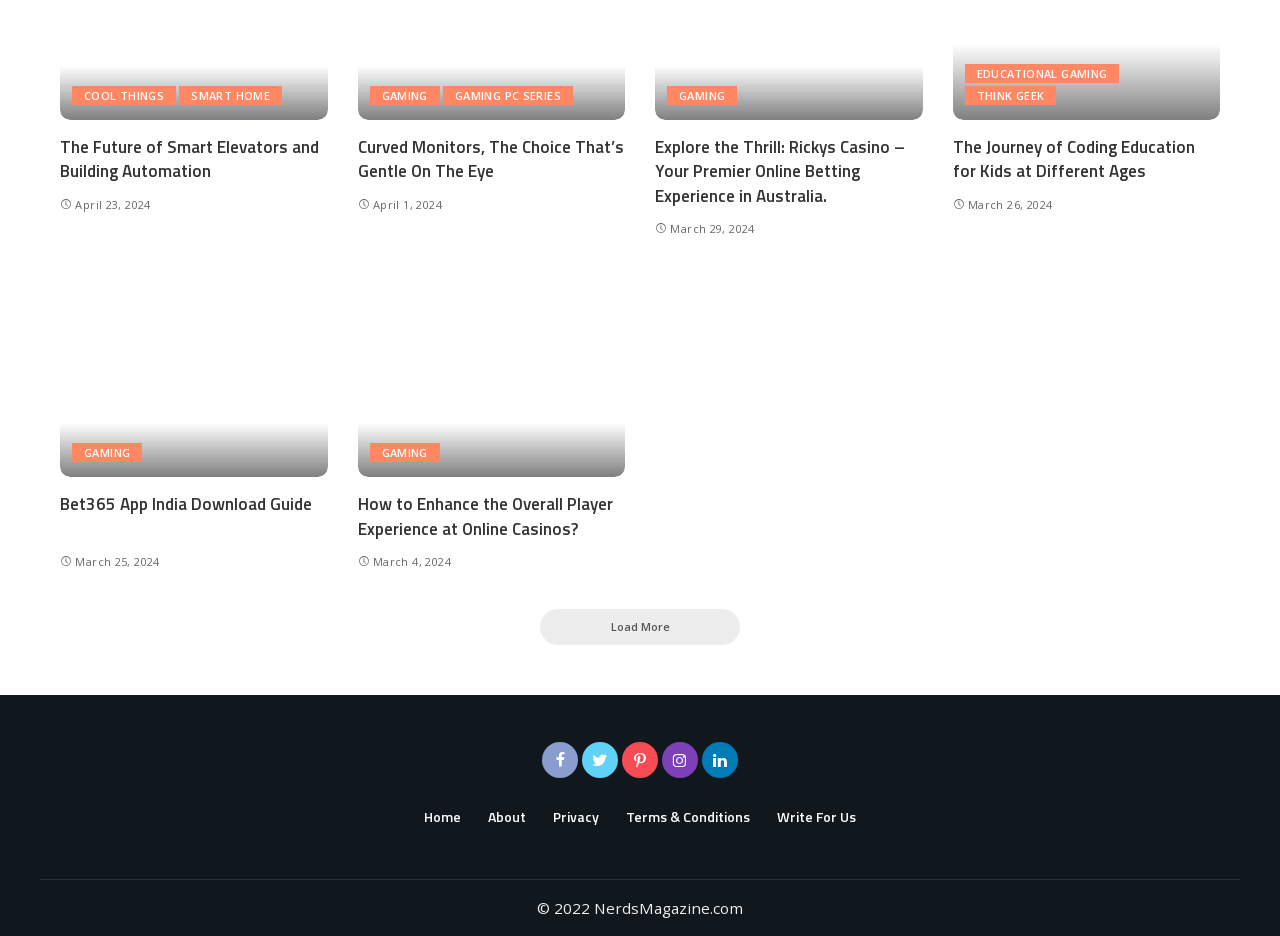Please locate the bounding box coordinates of the element's region that needs to be clicked to follow the instruction: "Explore GAMING PC SERIES". The bounding box coordinates should be provided as four float numbers between 0 and 1, i.e., [left, top, right, bottom].

[0.346, 0.092, 0.448, 0.112]